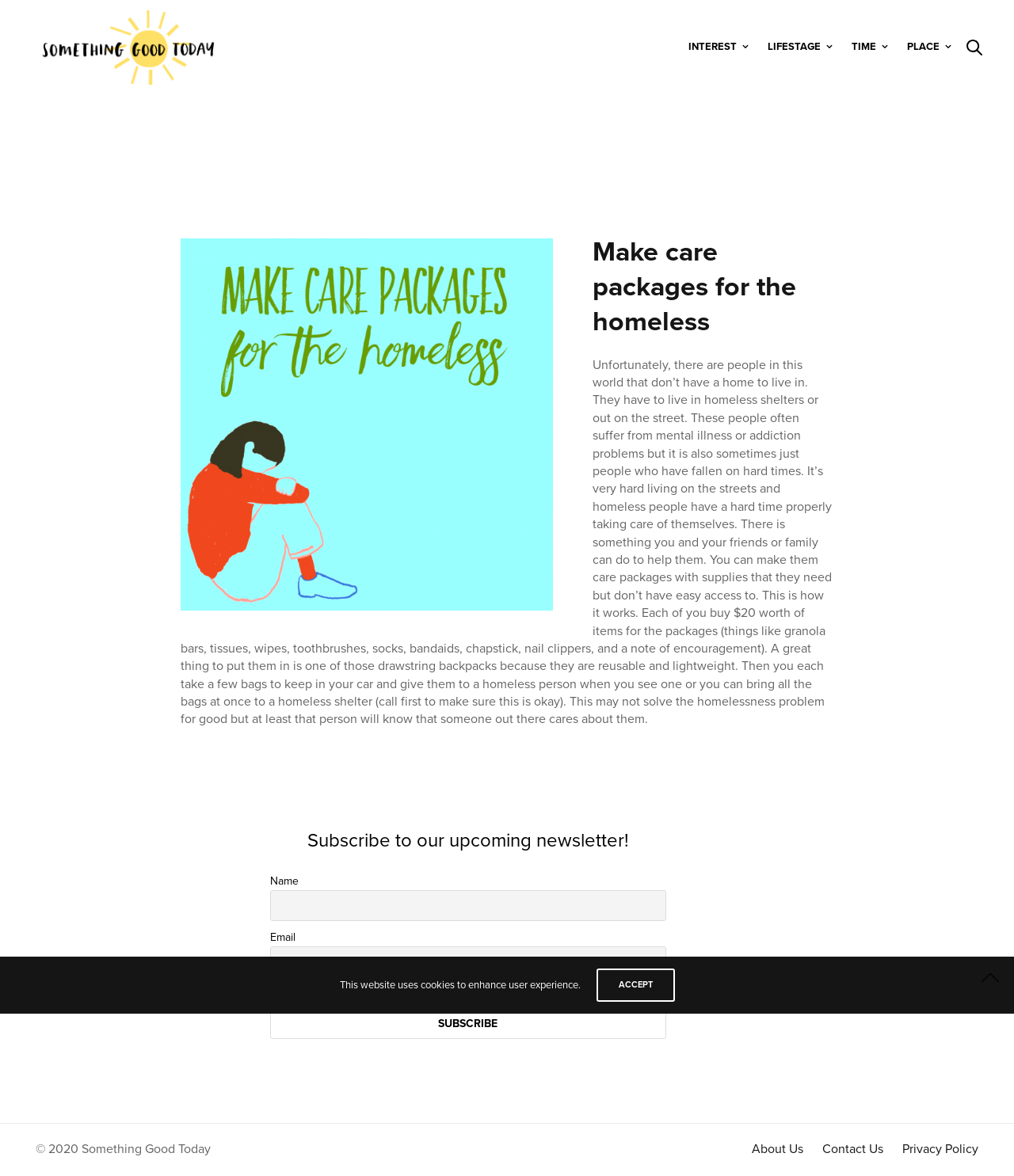Please respond to the question using a single word or phrase:
What is the recommended container for the care packages?

Drawstring backpacks